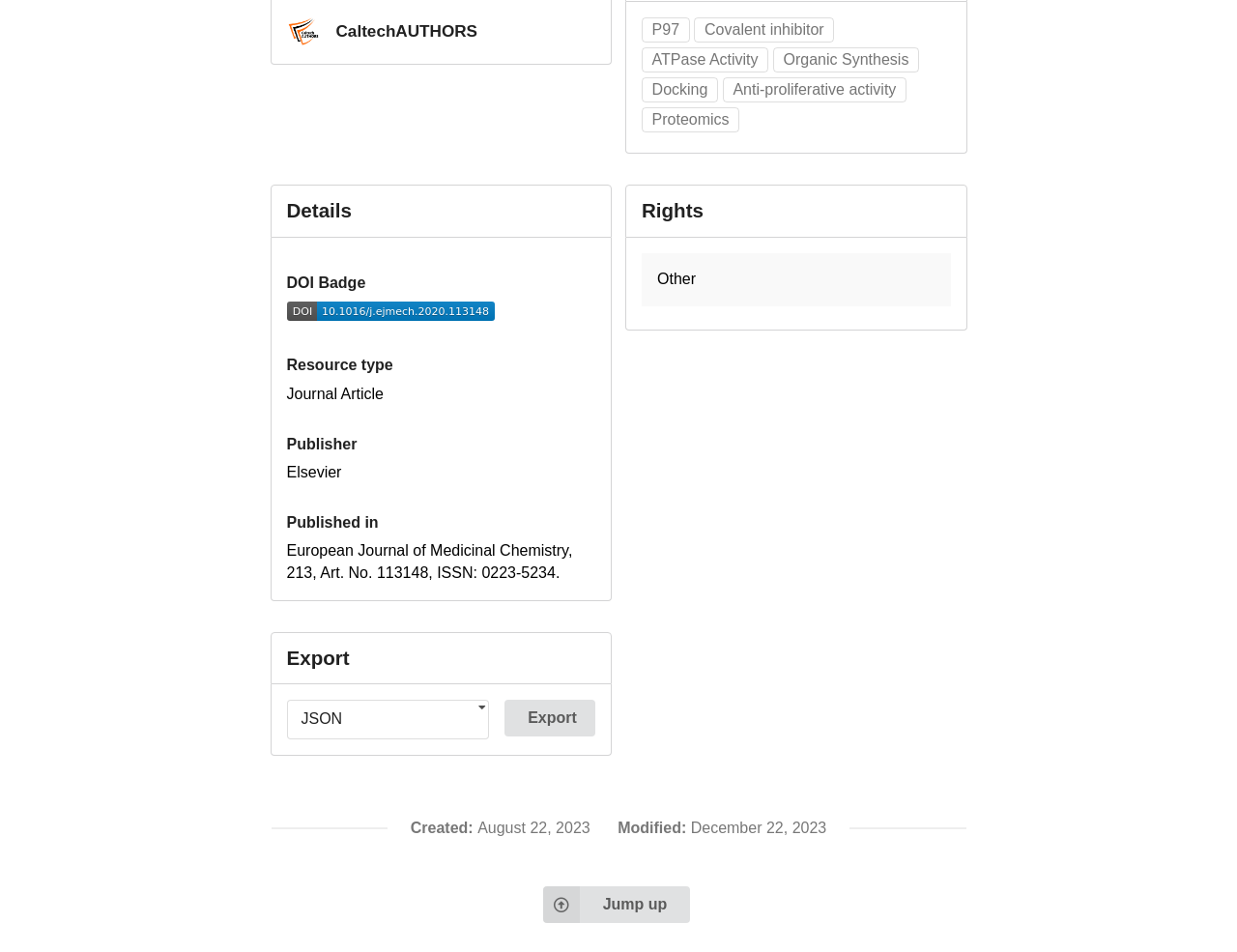Show the bounding box coordinates for the HTML element described as: "Organic Synthesis".

[0.625, 0.049, 0.743, 0.076]